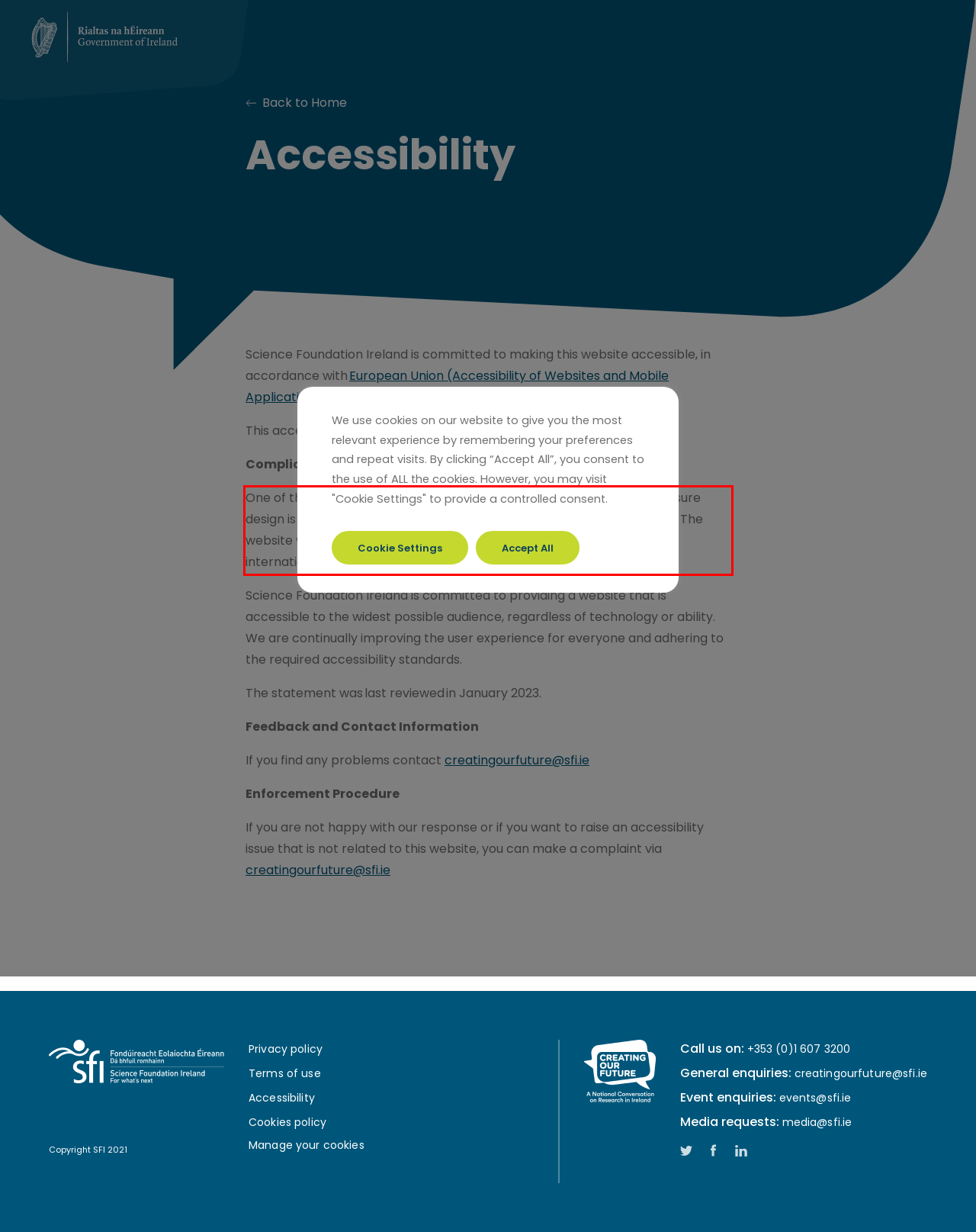You are presented with a webpage screenshot featuring a red bounding box. Perform OCR on the text inside the red bounding box and extract the content.

One of the key requirements for development of this website was to ensure design is in line with obligations under the EU Web Accessibility Directive. The website was designed to meet all level 2 (AA) success criteria under international Web Content Accessibility Guidelines (WCAG).